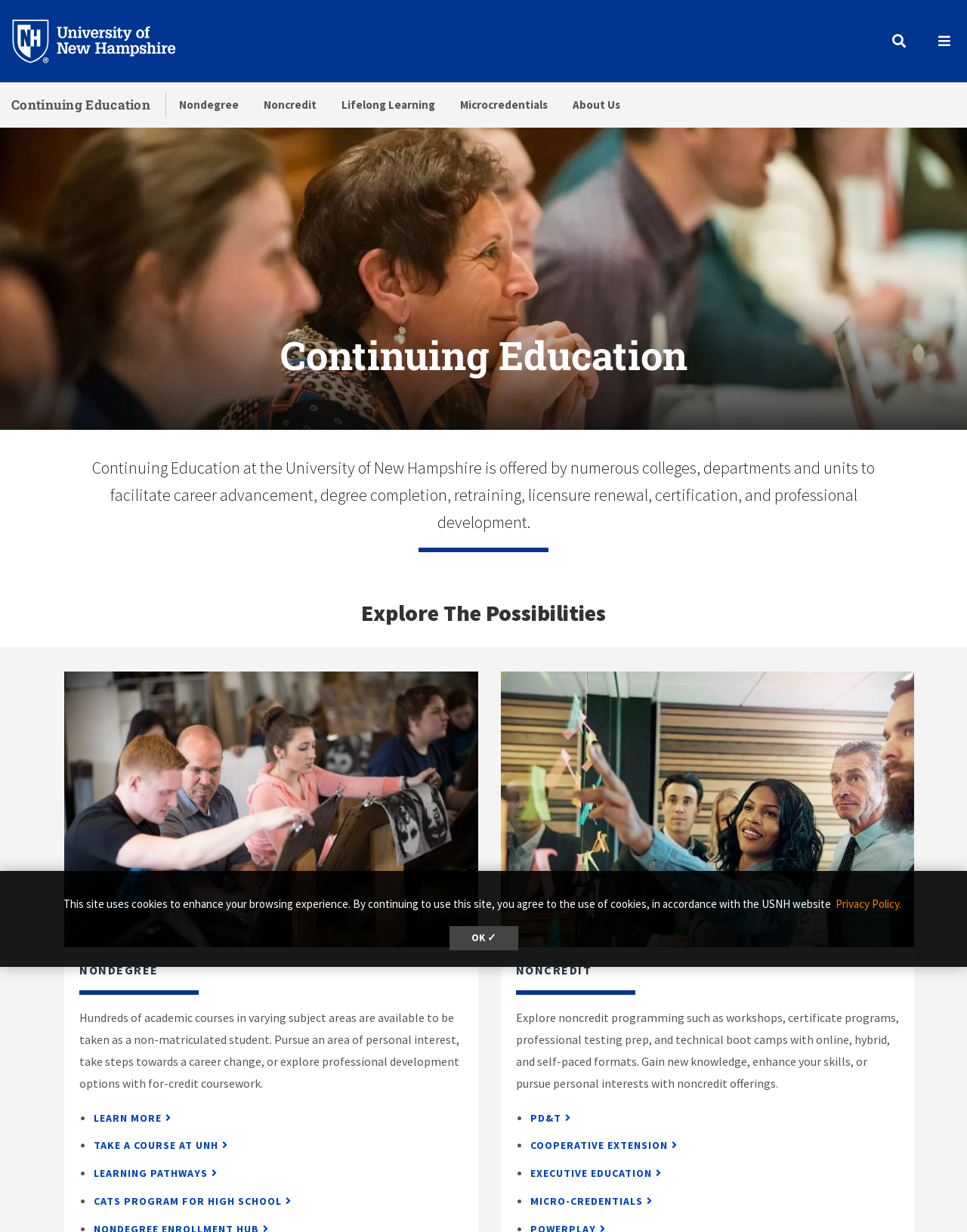Give a full account of the webpage's elements and their arrangement.

The webpage is about the University of New Hampshire's Continuing Education program. At the top, there is a cookie consent dialog with a message about the use of cookies on the site, accompanied by "learn more about cookies" and "dismiss cookie message" buttons. Below this, there is a link to skip to the main content.

On the left side, there is a section with links to the University of New Hampshire's main page, Continuing Education, Nondegree, Noncredit, Lifelong Learning, and Microcredentials. Next to this section, there is a heading "About Us" with a subheading "Home" that contains an image of people seated at a table in a networking workshop.

The main content area is divided into two sections. The first section has a heading "Explore The Possibilities" and features an image of a drawing art class. Below this, there is a section about nondegree courses, which includes a heading "NONDEGREE" and a description of the courses available. This section also contains a list of links to learn more about nondegree courses, take a course at UNH, learning pathways, and the CATS program for high school students.

The second section has a heading "NONCREDIT" and features an image of colleagues working on a sticky note board. This section describes noncredit programming, including workshops, certificate programs, and technical boot camps, and provides a list of links to learn more about PD&T, Cooperative Extension, Executive Education, and Micro-credentials.

Throughout the page, there are several images, including the University of New Hampshire's logo, an image of people seated at a table in a networking workshop, an image of a drawing art class, and an image of colleagues working on a sticky note board.